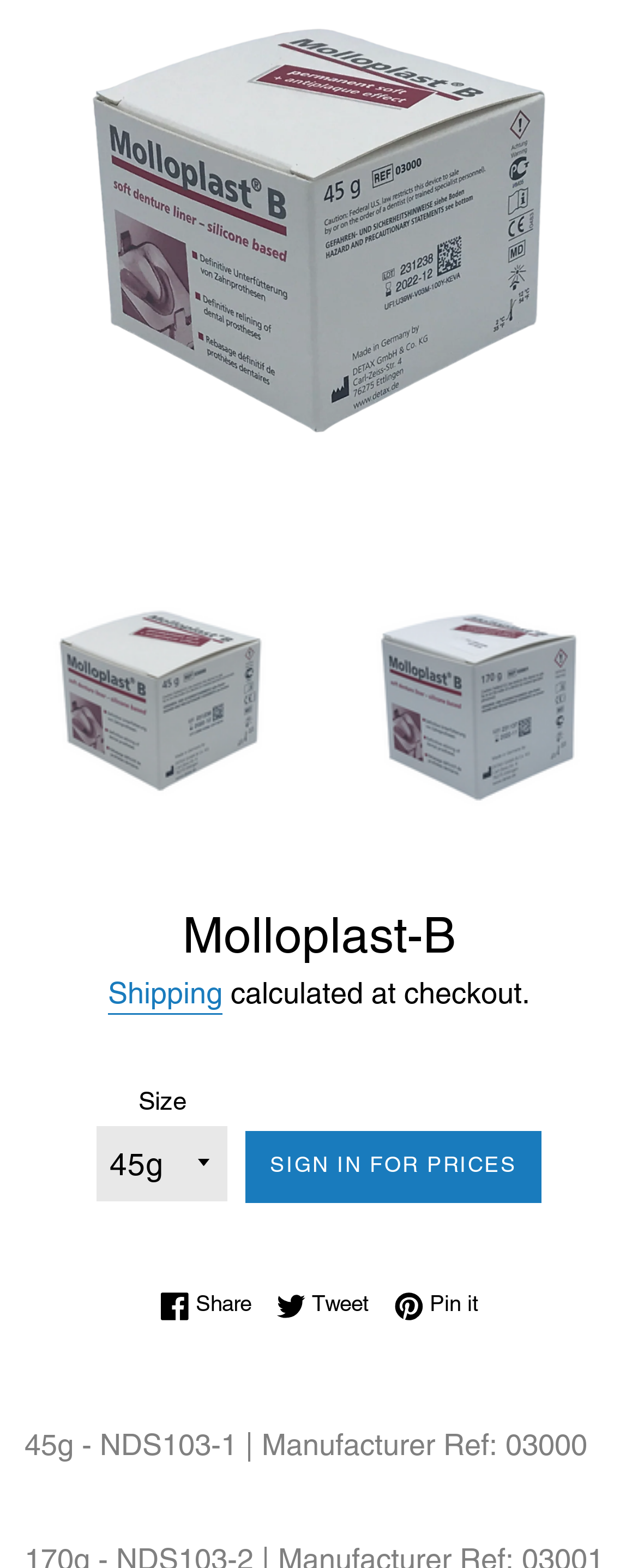Using details from the image, please answer the following question comprehensively:
What is the status of the combobox?

The combobox element has a description 'hasPopup: menu expanded: False', which indicates that the combobox is not currently expanded.